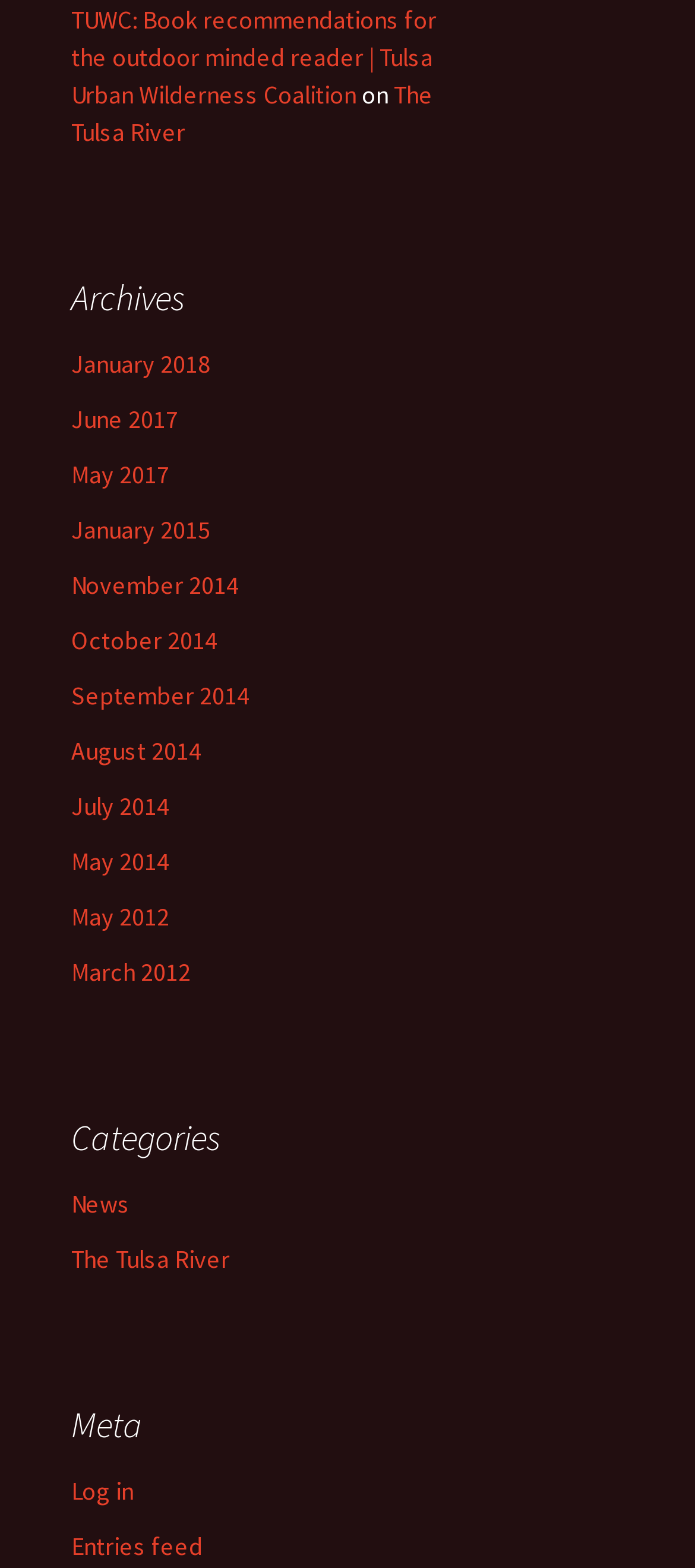Determine the bounding box coordinates for the UI element matching this description: "Shane Tucker Design & Photo".

None